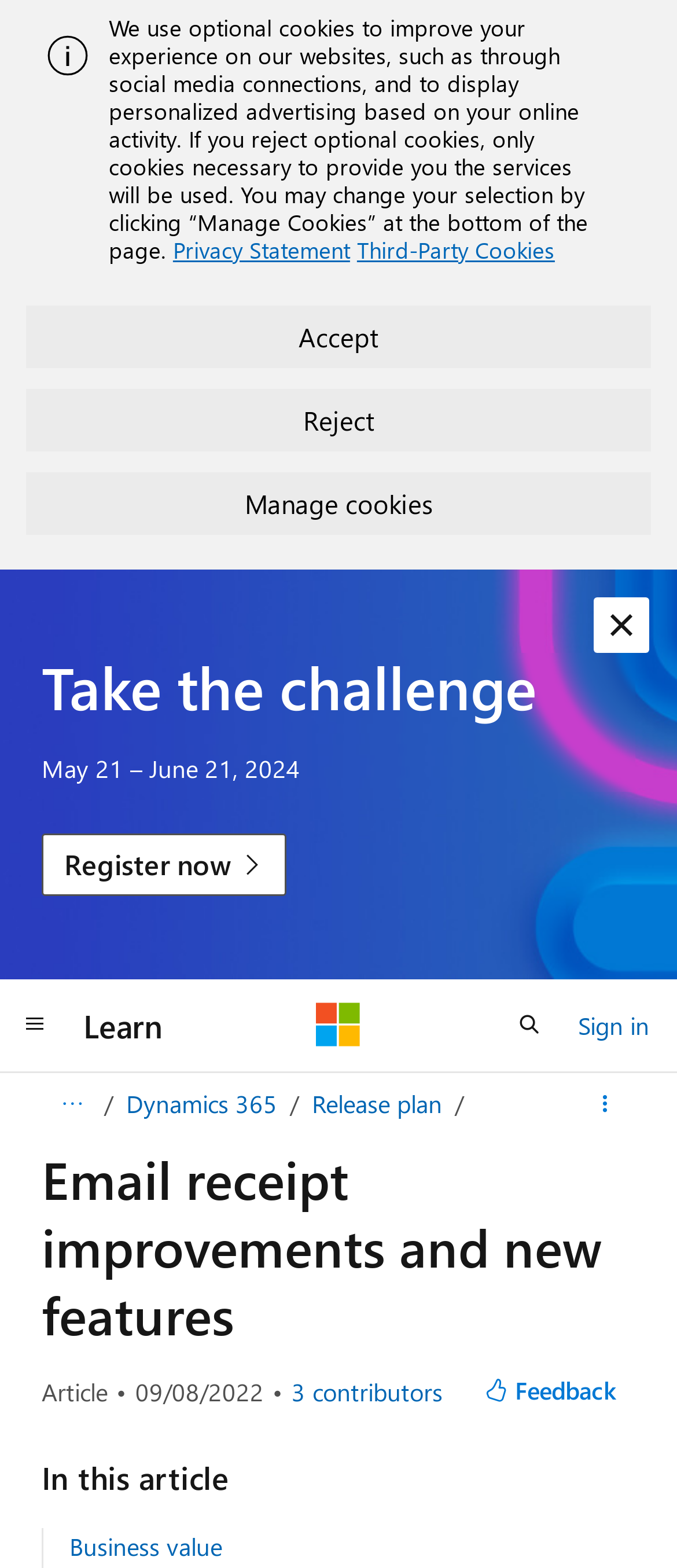Pinpoint the bounding box coordinates for the area that should be clicked to perform the following instruction: "View all contributors".

[0.431, 0.879, 0.654, 0.897]